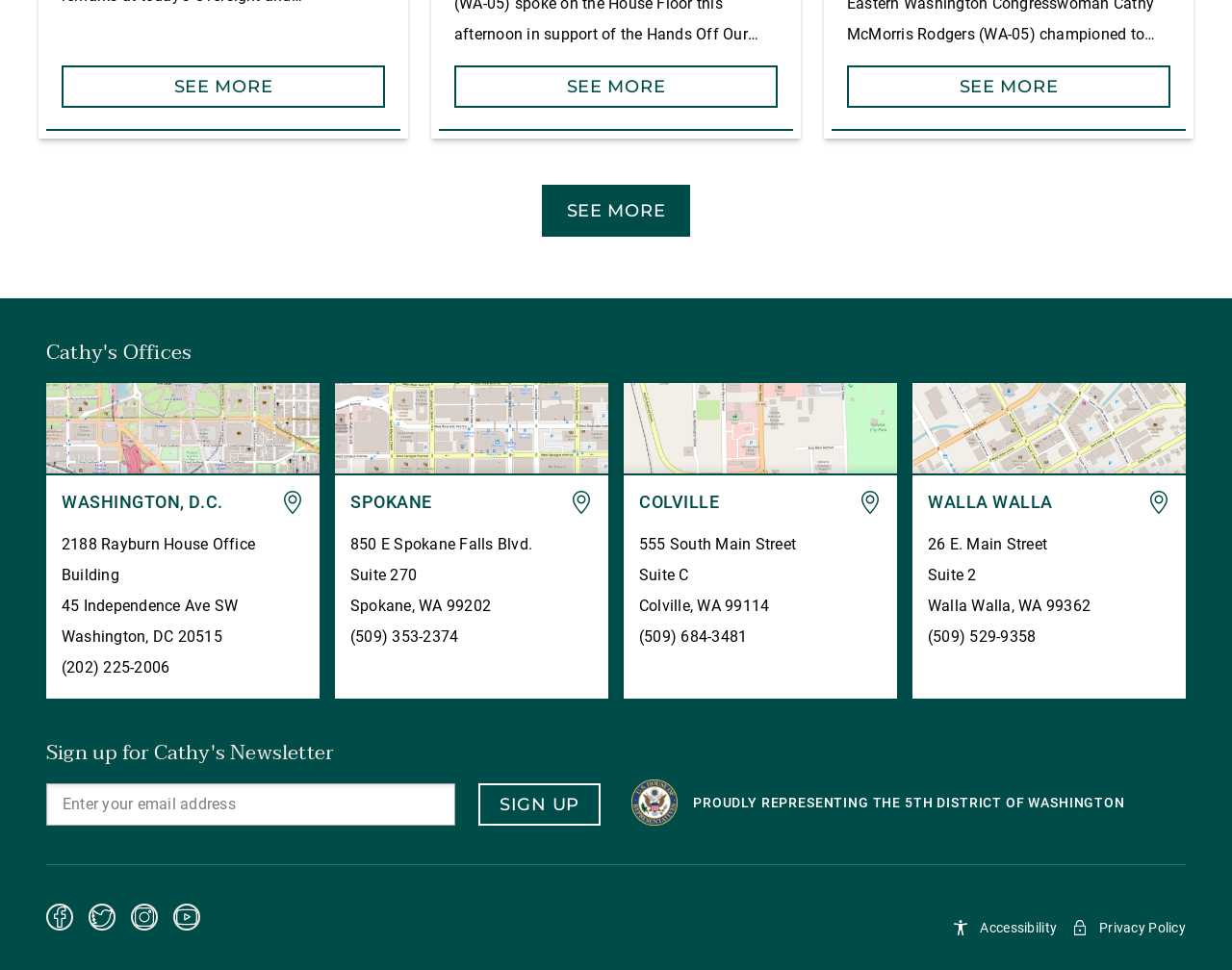Pinpoint the bounding box coordinates of the element you need to click to execute the following instruction: "Enter email address". The bounding box should be represented by four float numbers between 0 and 1, in the format [left, top, right, bottom].

[0.051, 0.813, 0.356, 0.845]